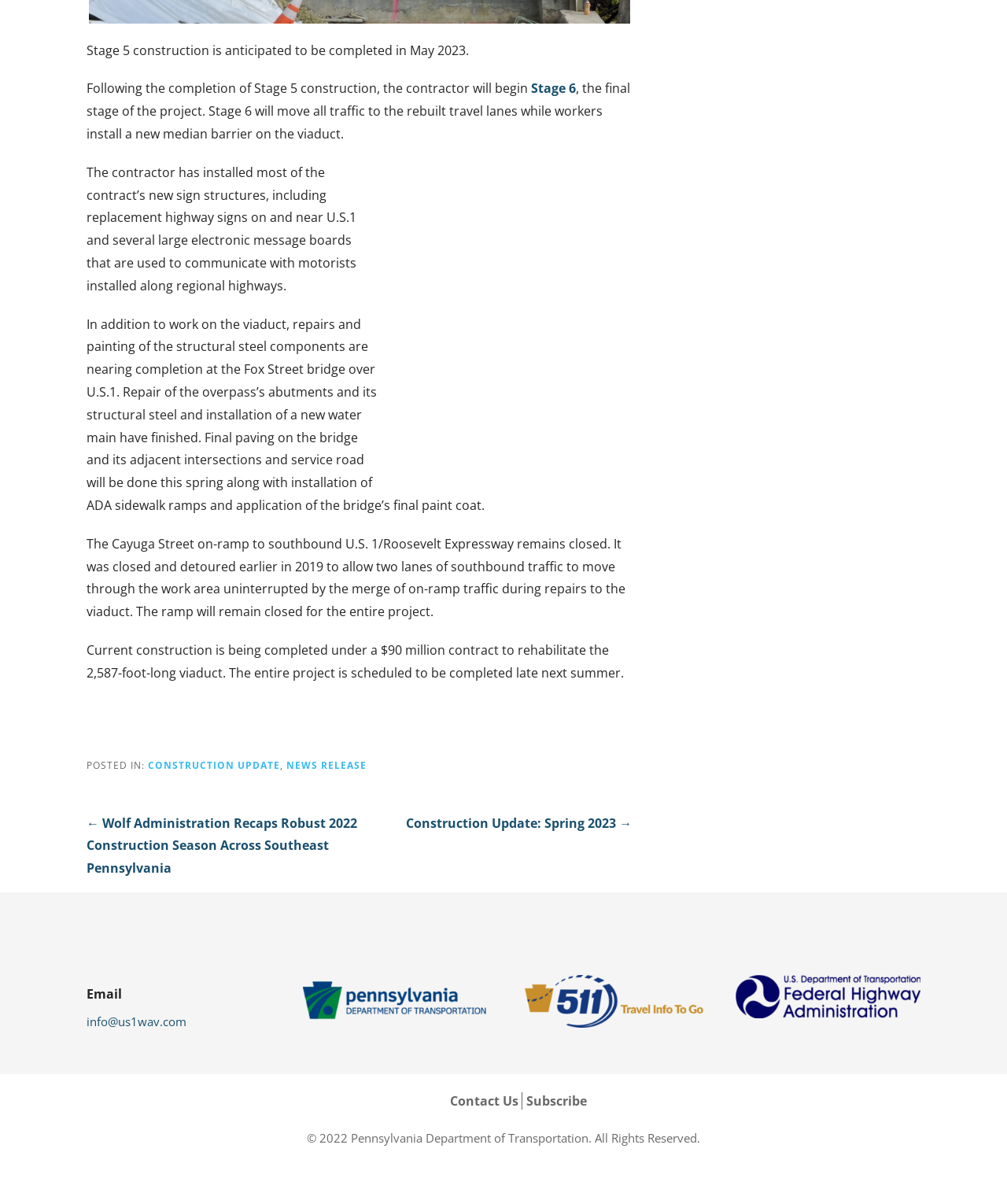Using the provided element description: "Construction Update: Spring 2023 →", determine the bounding box coordinates of the corresponding UI element in the screenshot.

[0.403, 0.676, 0.628, 0.691]